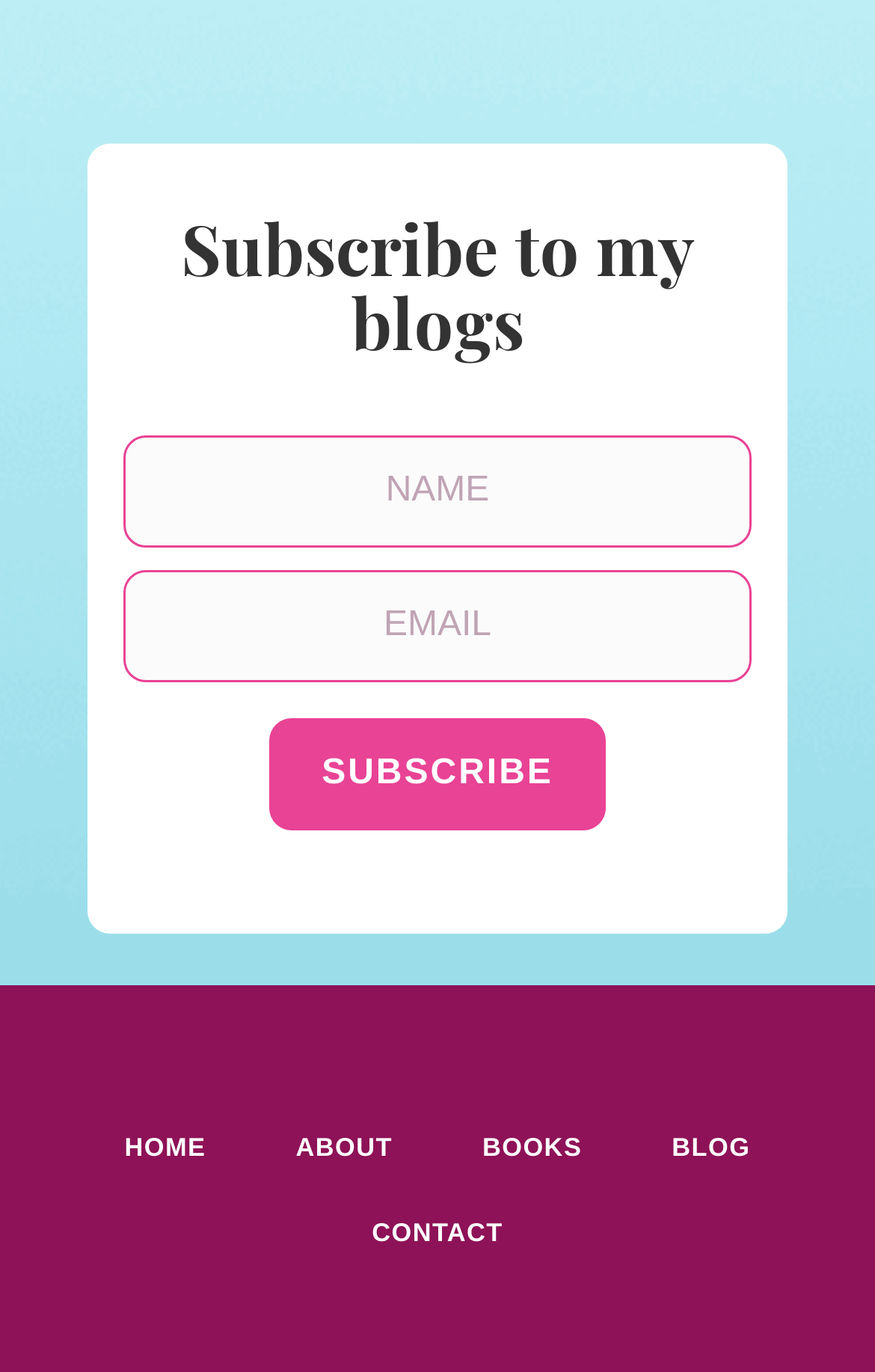What is the text on the subscribe button?
Craft a detailed and extensive response to the question.

The subscribe button has a static text 'SUBSCRIBE' on it, which is visible to the user.